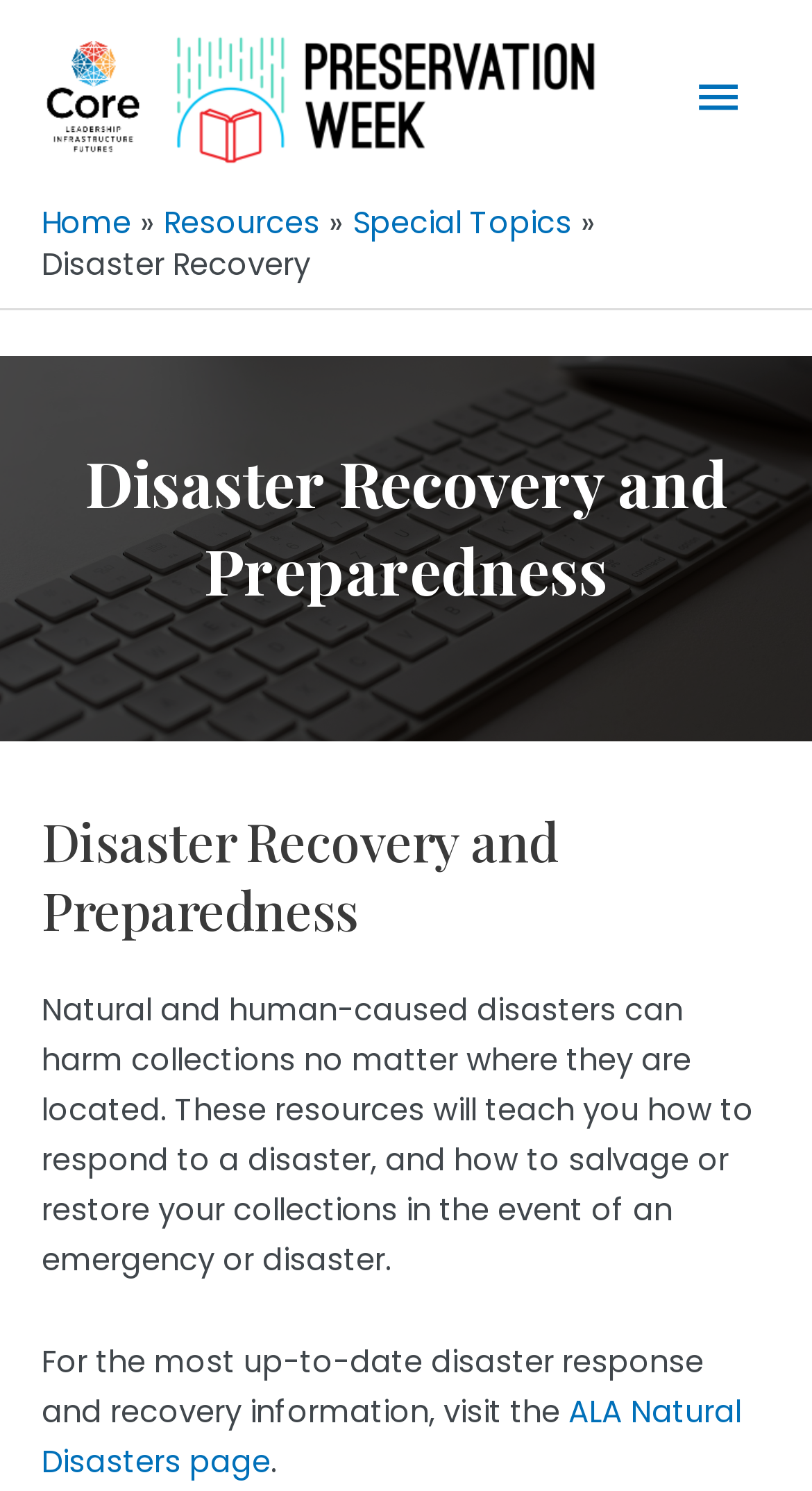Please identify the primary heading on the webpage and return its text.

Disaster Recovery and Preparedness